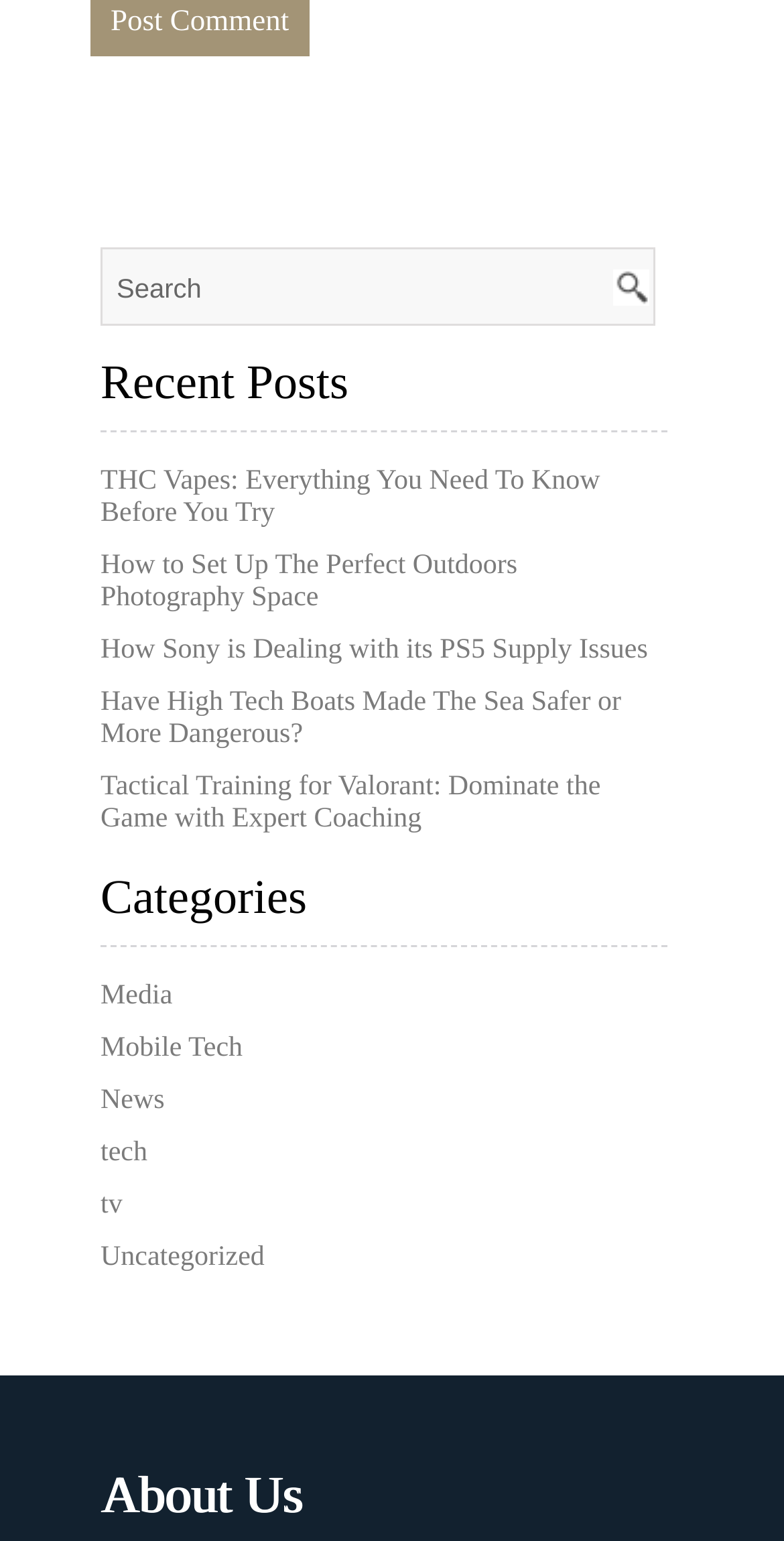What is the purpose of the textbox?
Based on the image, respond with a single word or phrase.

Search